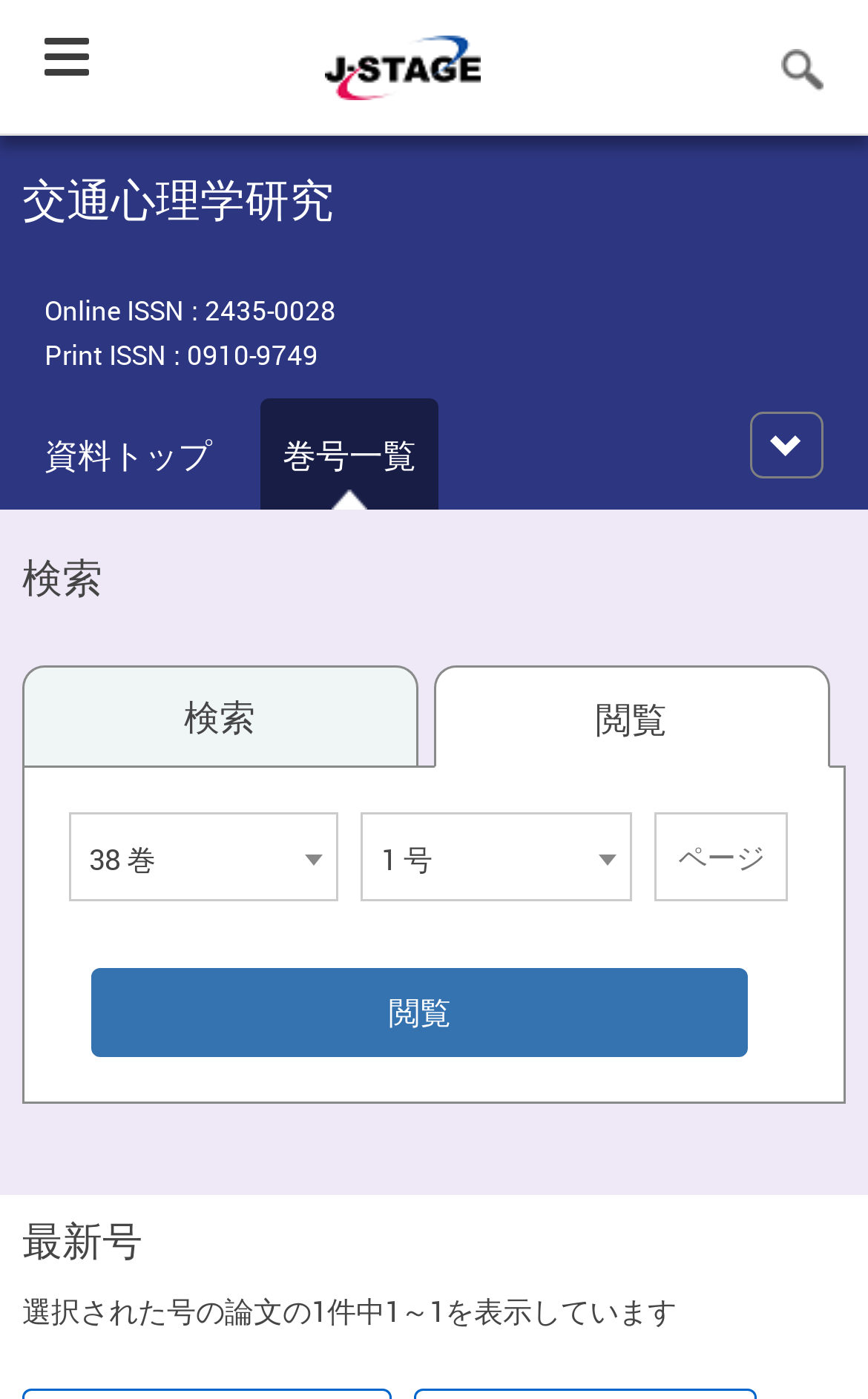Specify the bounding box coordinates for the region that must be clicked to perform the given instruction: "View issue".

[0.105, 0.692, 0.862, 0.756]